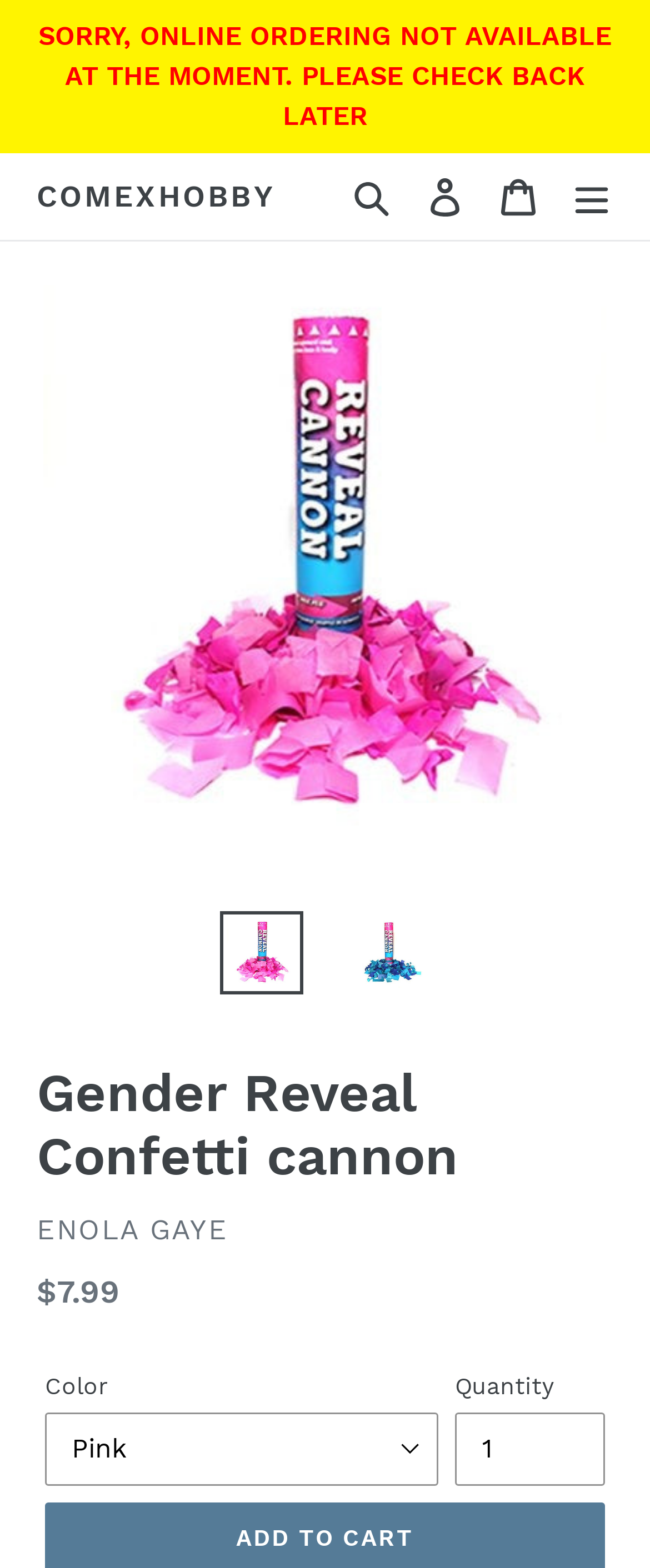Locate the bounding box coordinates of the item that should be clicked to fulfill the instruction: "Select a color".

[0.069, 0.901, 0.674, 0.947]